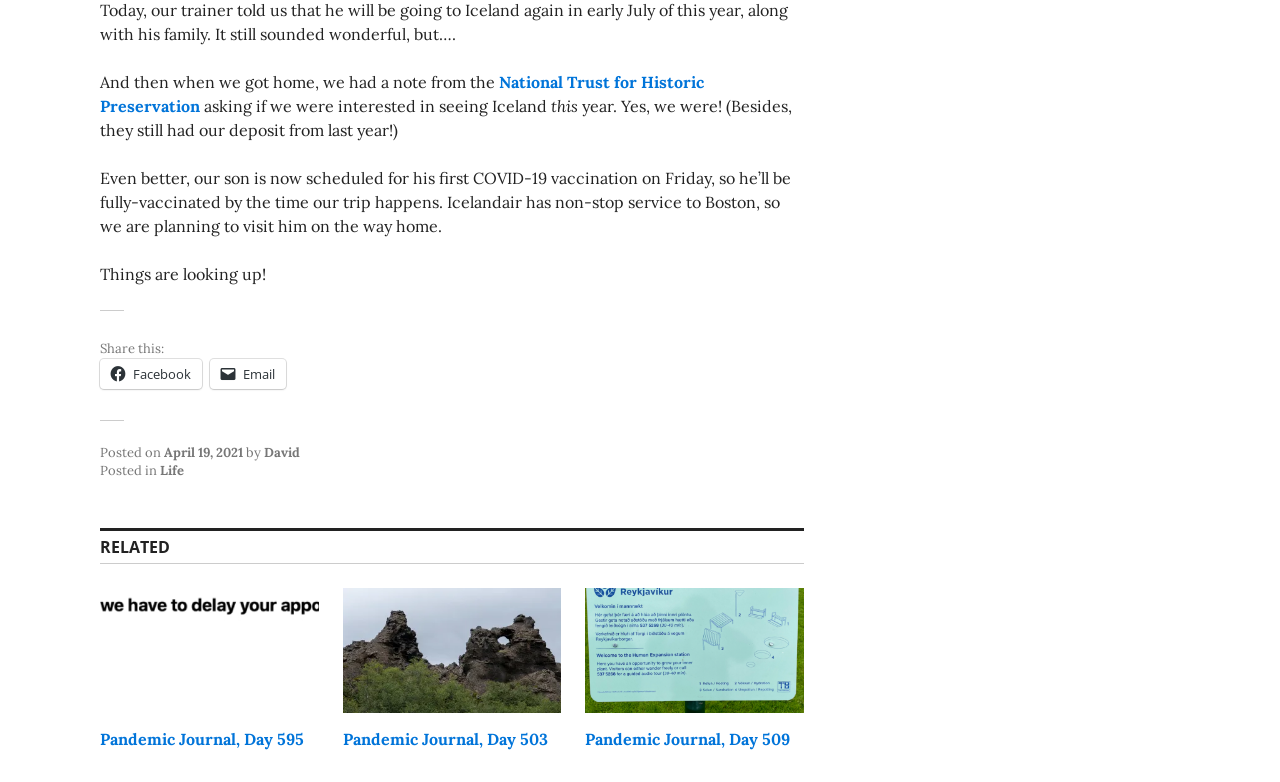Identify the bounding box coordinates for the region of the element that should be clicked to carry out the instruction: "Click the link to National Trust for Historic Preservation". The bounding box coordinates should be four float numbers between 0 and 1, i.e., [left, top, right, bottom].

[0.078, 0.092, 0.55, 0.148]